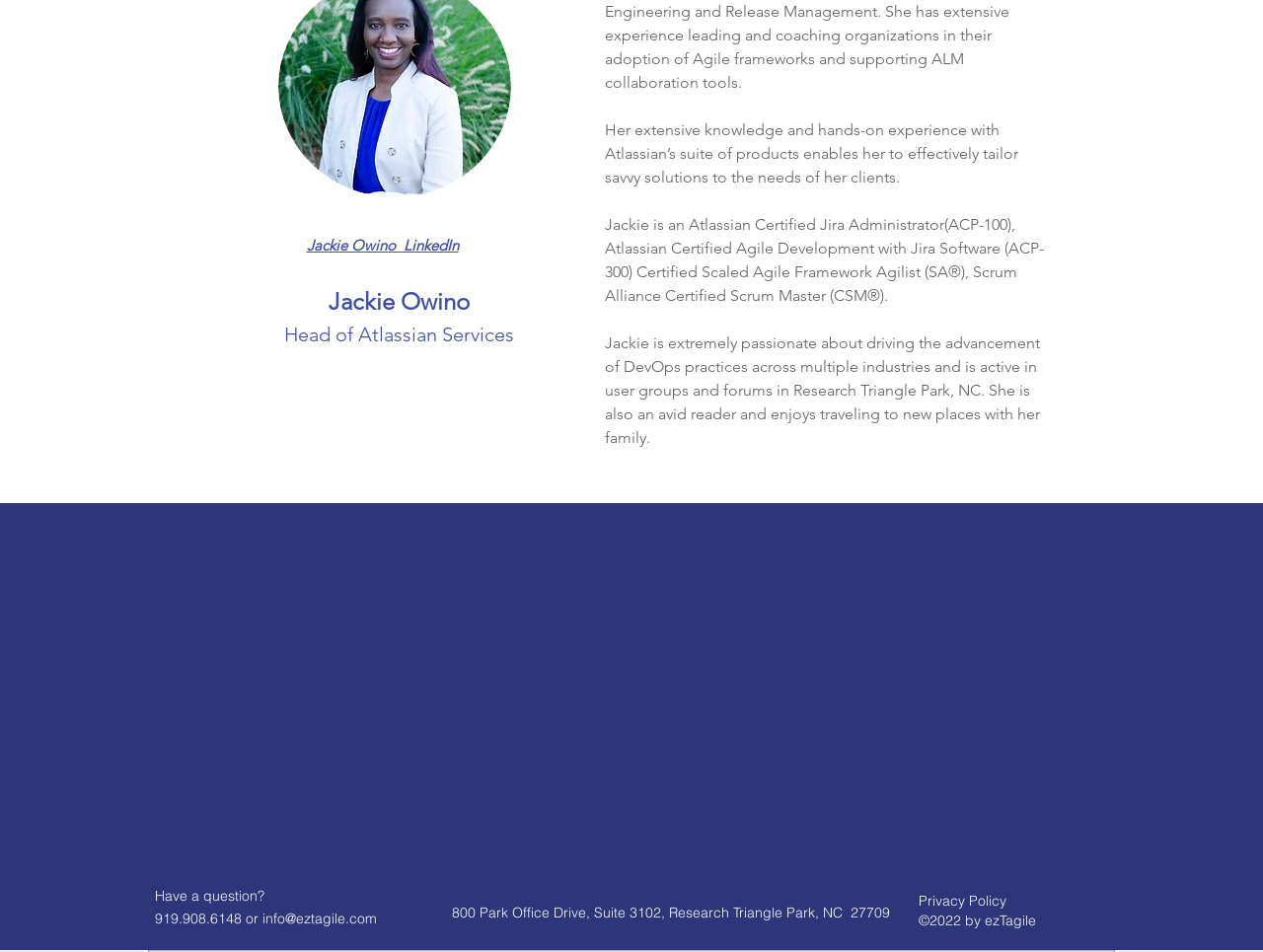Please locate the bounding box coordinates of the element's region that needs to be clicked to follow the instruction: "Contact via phone or email". The bounding box coordinates should be provided as four float numbers between 0 and 1, i.e., [left, top, right, bottom].

[0.123, 0.956, 0.226, 0.974]